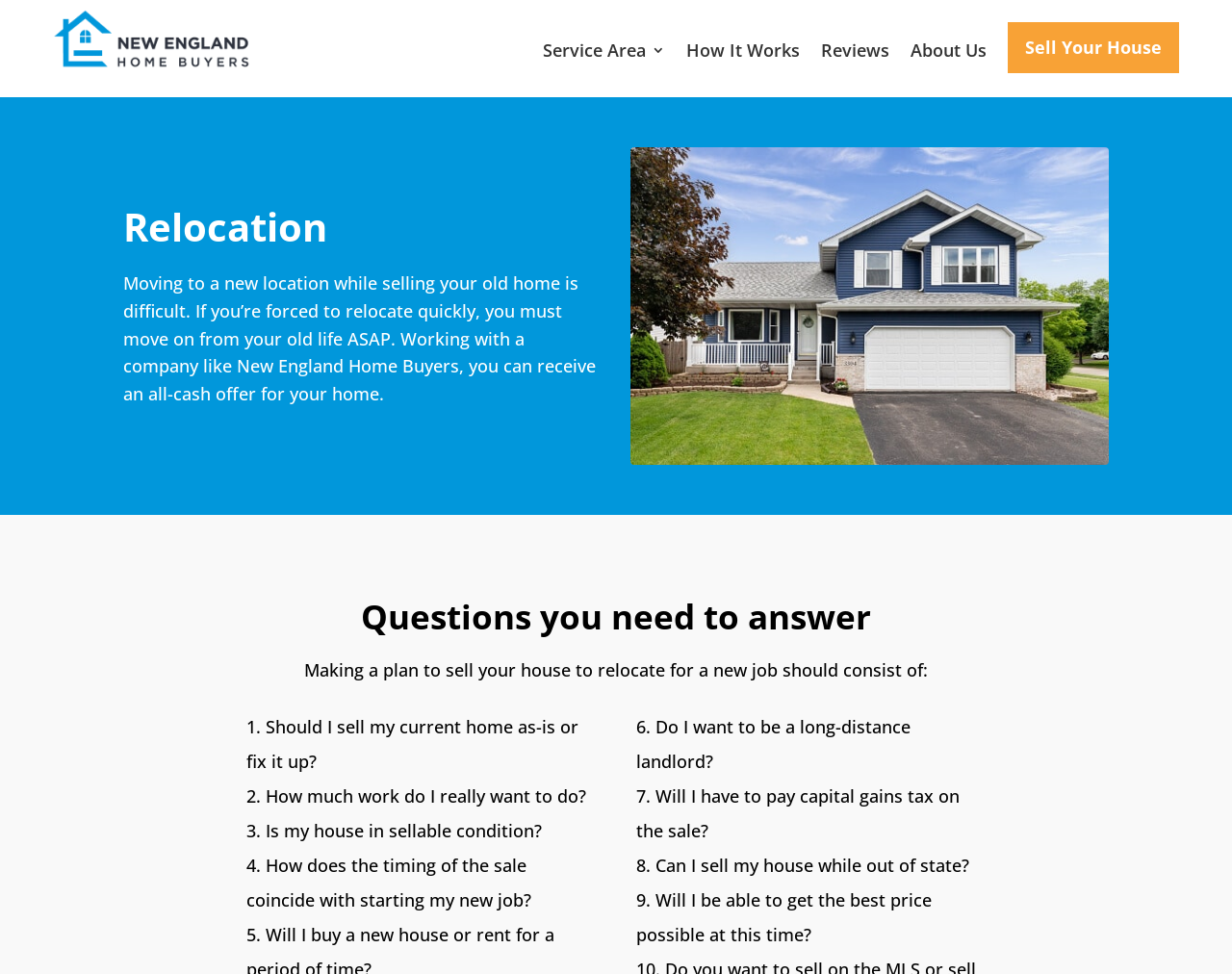What is the main topic of the webpage?
Based on the visual content, answer with a single word or a brief phrase.

Relocation